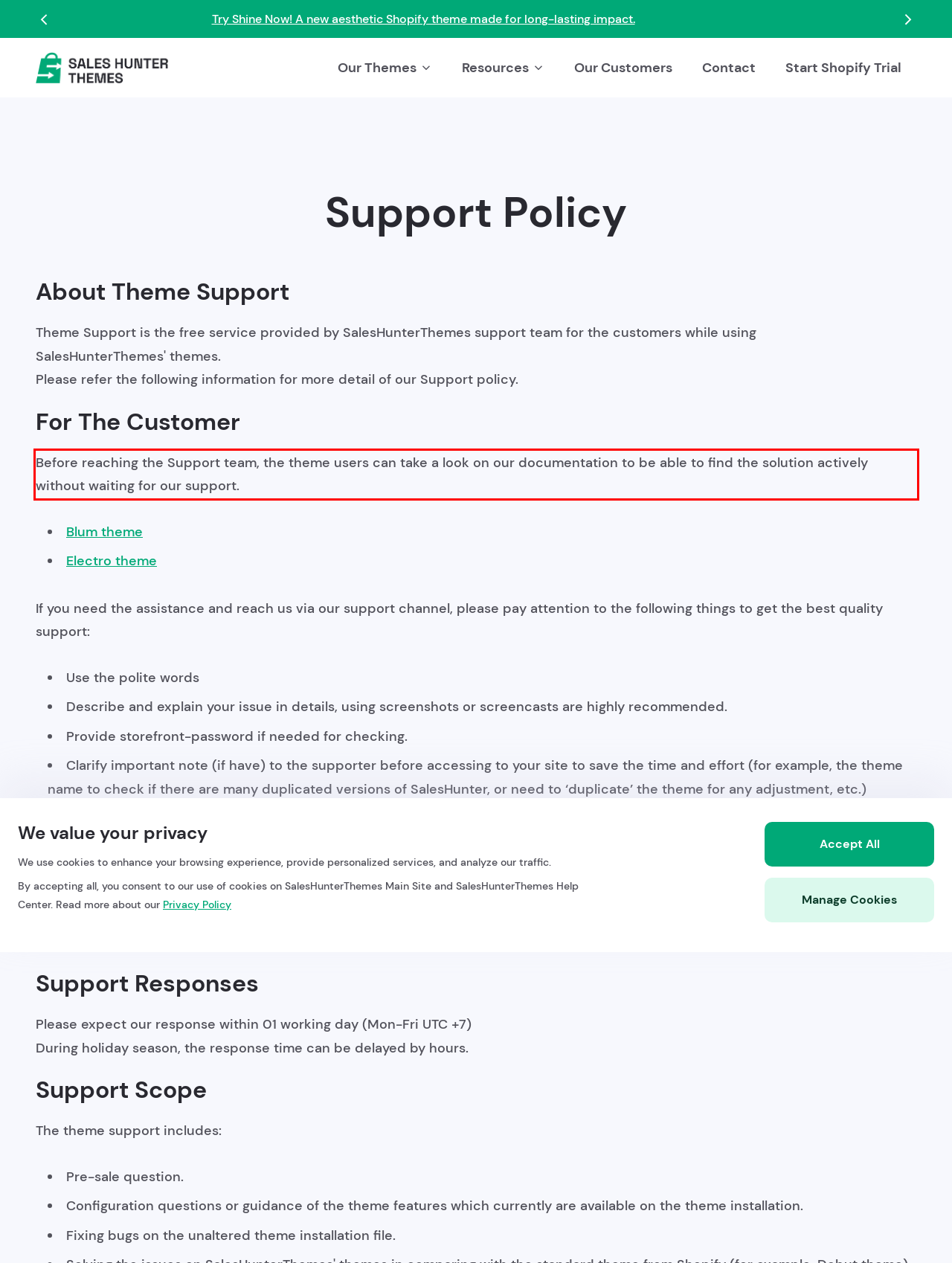In the given screenshot, locate the red bounding box and extract the text content from within it.

Before reaching the Support team, the theme users can take a look on our documentation to be able to find the solution actively without waiting for our support.